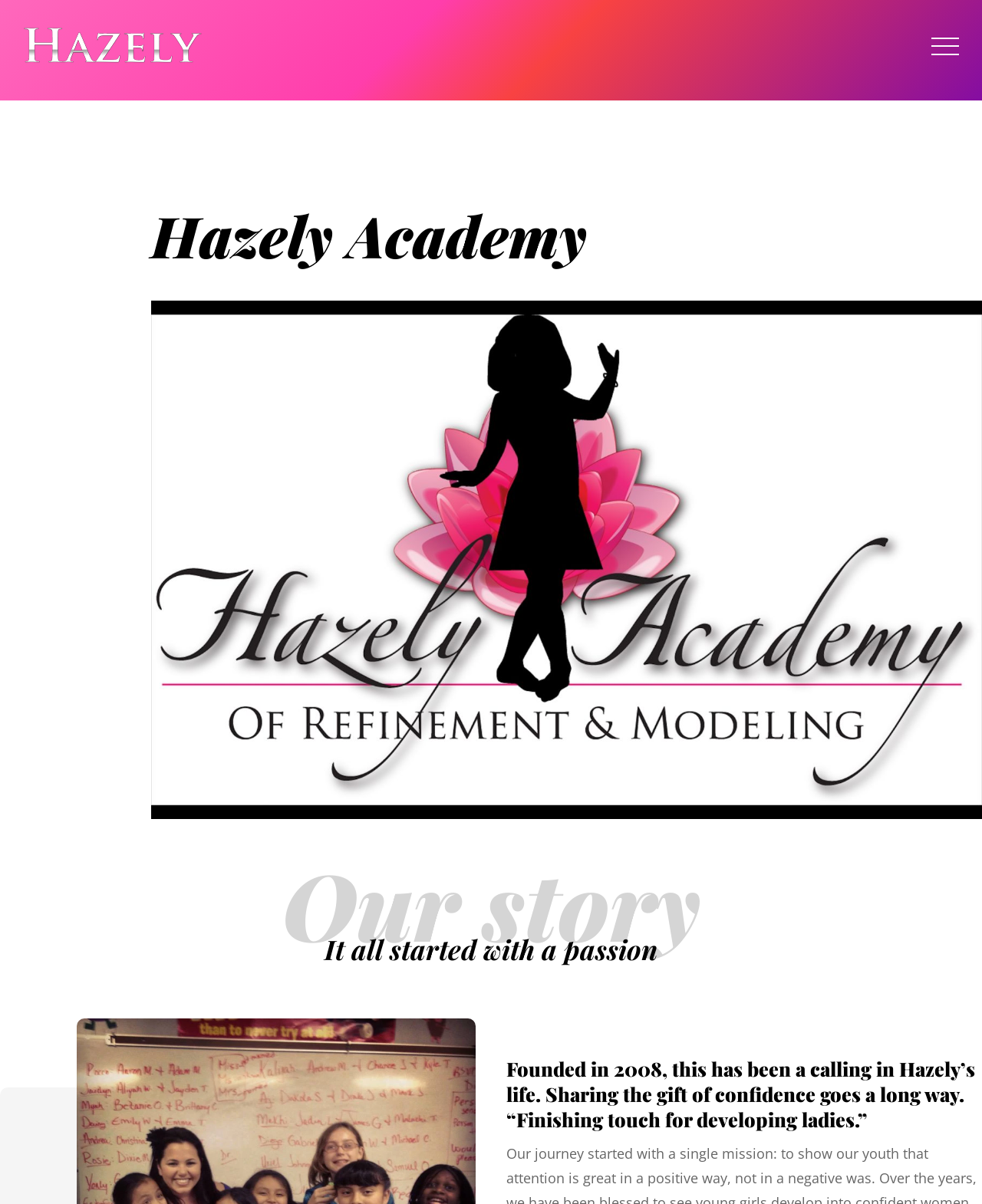Generate a thorough caption that explains the contents of the webpage.

The webpage is titled "Hazely Swag" and features a prominent link with the same name at the top left corner. Below this link is an image also labeled "Hazely Swag". 

On the top right corner, there is a "Menu" link. 

The main content of the webpage is divided into sections. The first section is headed by "Hazely Academy" in a large font, accompanied by the "Hazely Academy Logo" image that spans the entire width of the page. 

Below this section, there is a heading that reads "Our story". Following this is another heading that says "It all started with a passion". 

Further down, there is a longer heading that describes the founding of Hazely Academy in 2008 and its mission to share the gift of confidence, with a quote "Finishing touch for developing ladies." This section is positioned at the bottom of the page, taking up about half of the page's width.